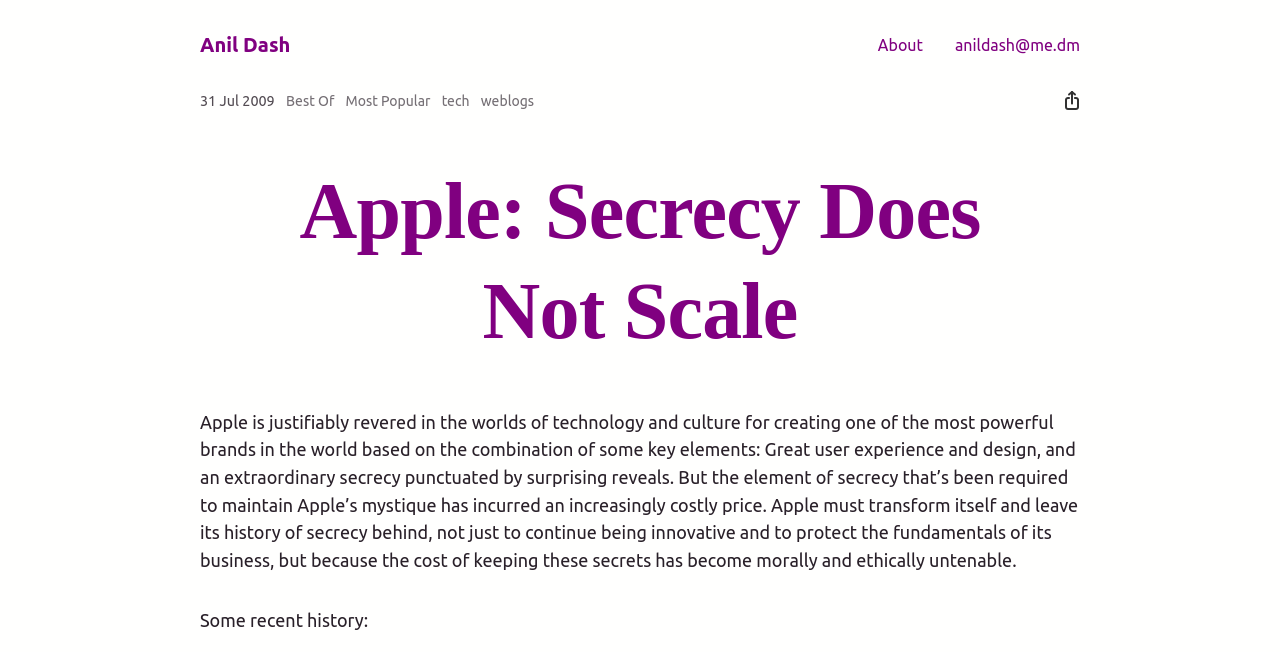Locate the bounding box of the user interface element based on this description: "Bord Gáis Energy".

None